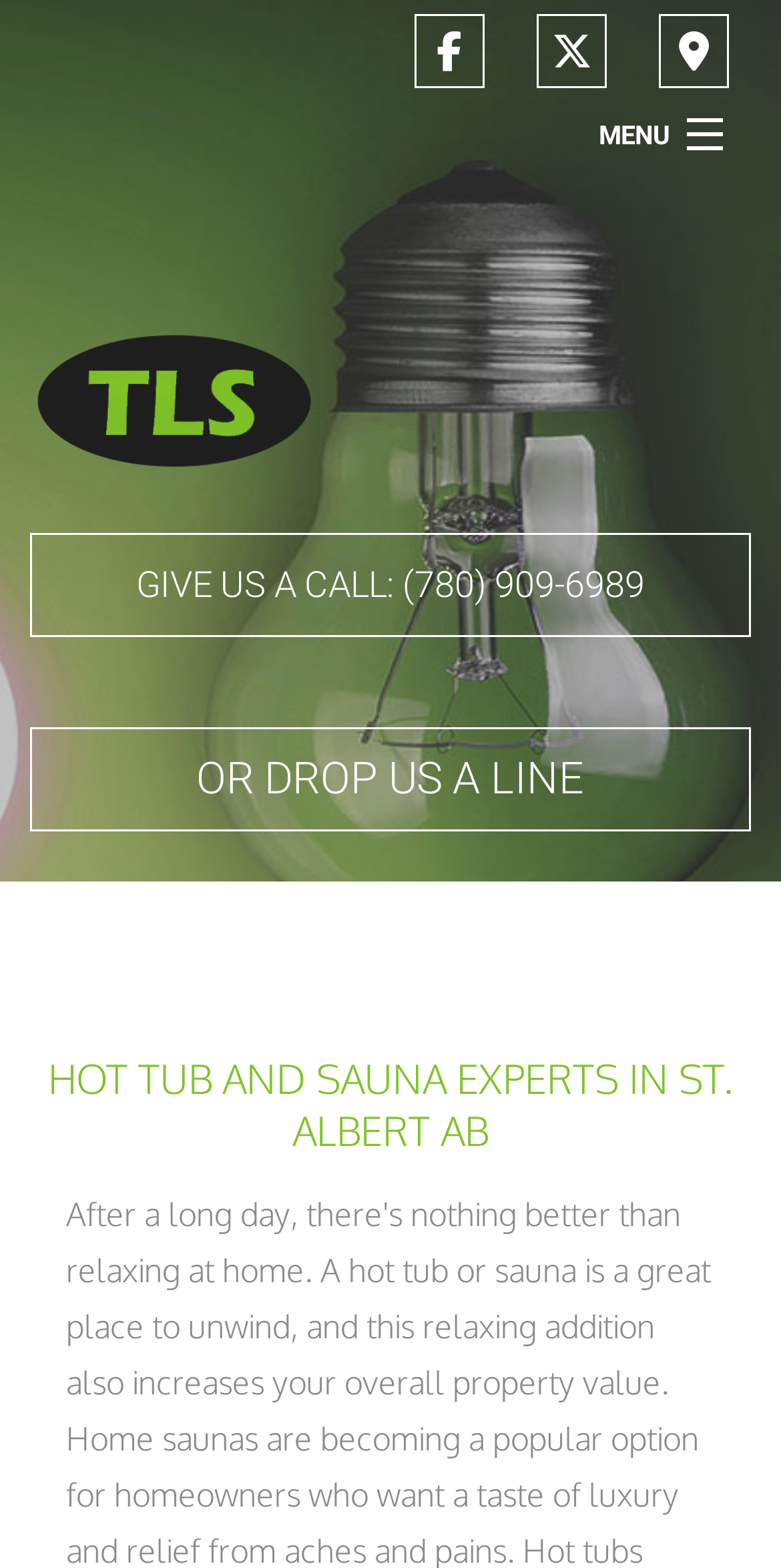Explain the features and main sections of the webpage comprehensively.

The webpage is about TLS Electrical Contracting Services, which provides hot tub and sauna services in St. Albert, AB. At the top of the page, there are three links aligned horizontally, followed by a menu link labeled "MENU" on the right side. Below these links, there is a vertical navigation menu with five links: "HOME", "ABOUT", "SERVICES", "CONTACT", and "SERVICE AREAS". 

To the left of the navigation menu, there is an image, likely a logo or a graphic related to the company. Above the image, there is a call-to-action link "GIVE US A CALL: (780) 909-6989" and another link "OR DROP US A LINE" below it. 

The main content of the page is headed by a prominent heading "HOT TUB AND SAUNA EXPERTS IN ST. ALBERT AB", which suggests that the page will provide information about the company's expertise in hot tub and sauna services in St. Albert, AB.